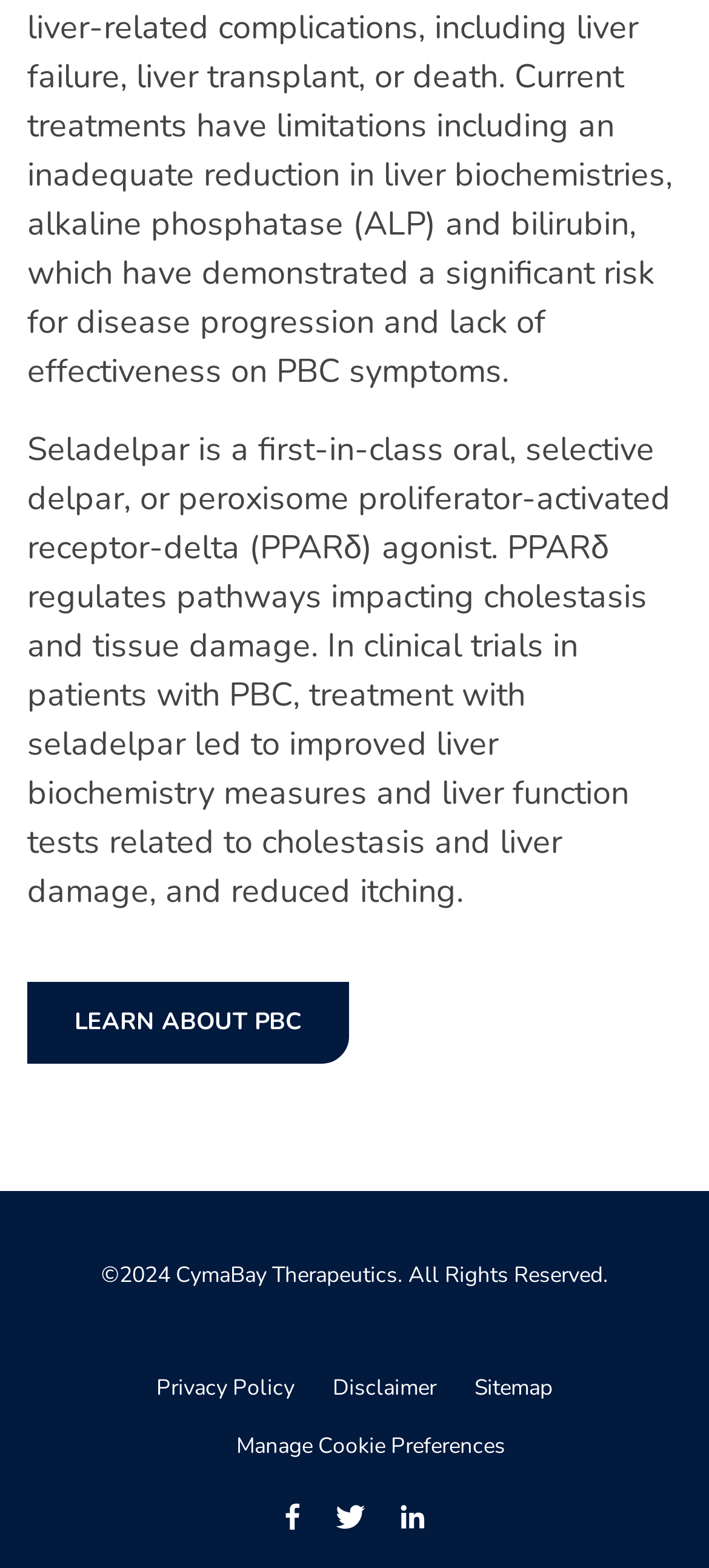Carefully examine the image and provide an in-depth answer to the question: What company is related to this webpage?

The company name can be found in the link element with ID 223, which has the text content 'CymaBay Therapeutics'.